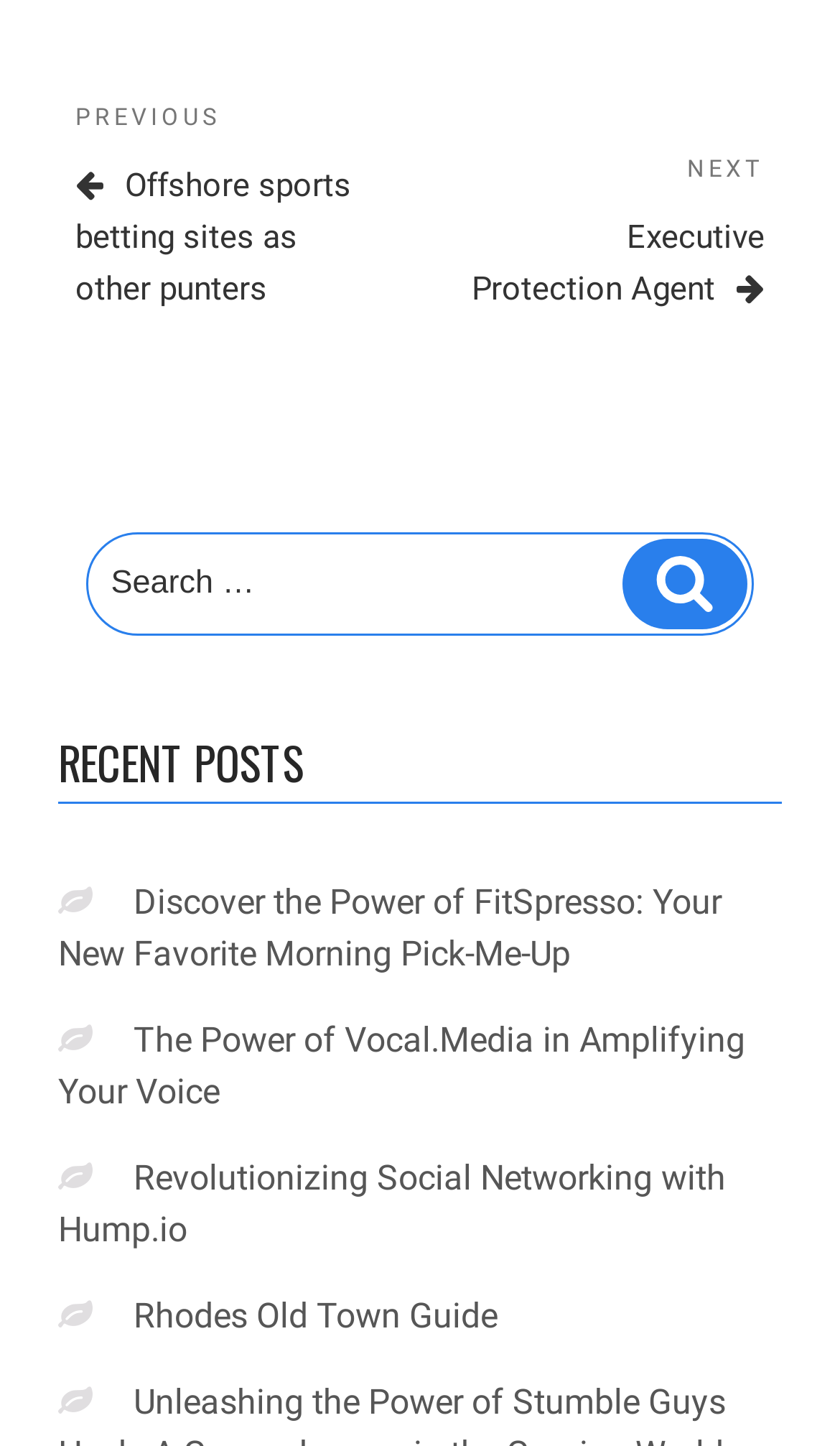Using the provided element description: "Next PostNext Executive Protection Agent", determine the bounding box coordinates of the corresponding UI element in the screenshot.

[0.551, 0.106, 0.91, 0.214]